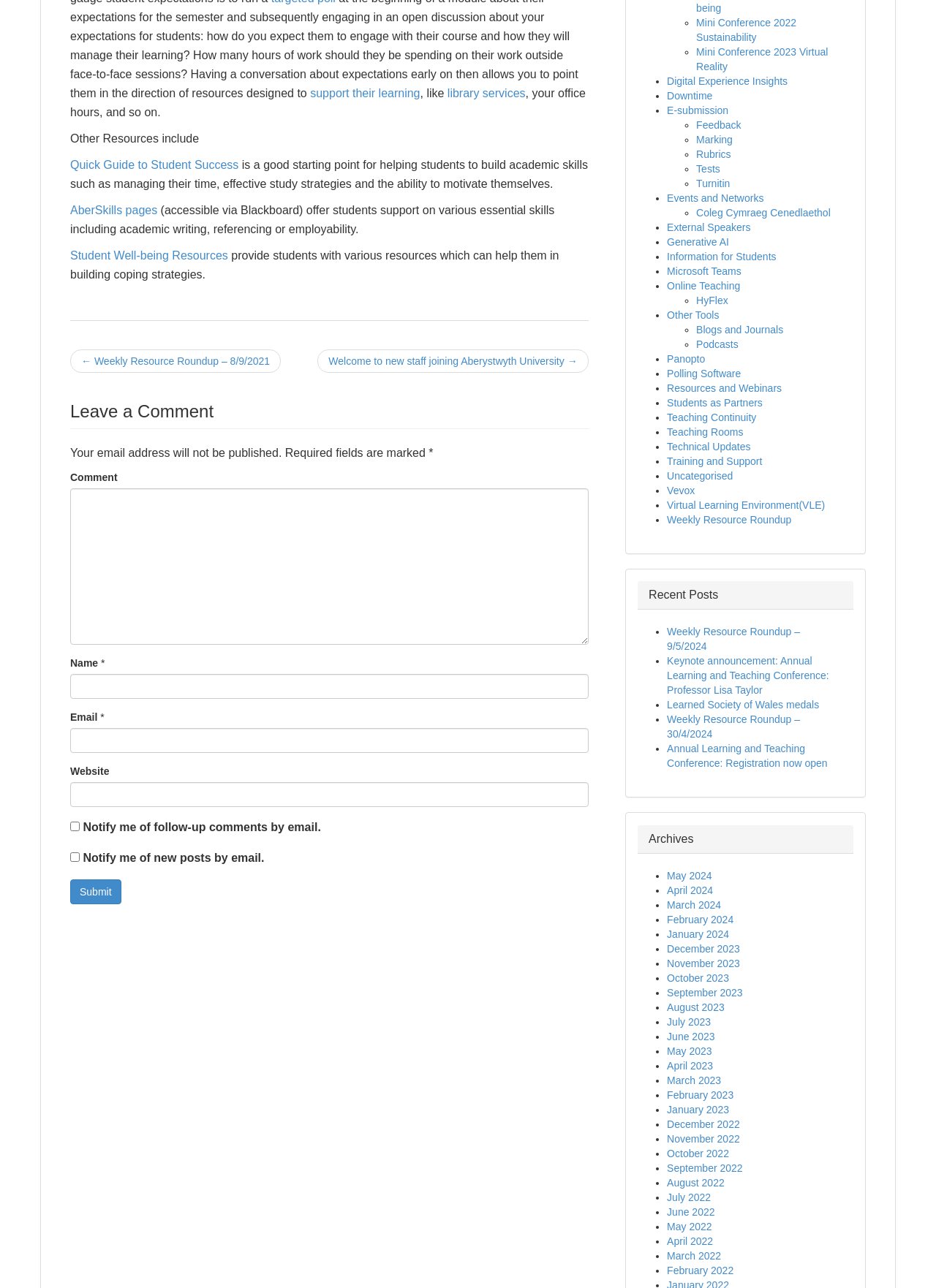What is the topic of the Mini Conference 2022?
From the image, respond with a single word or phrase.

Sustainability